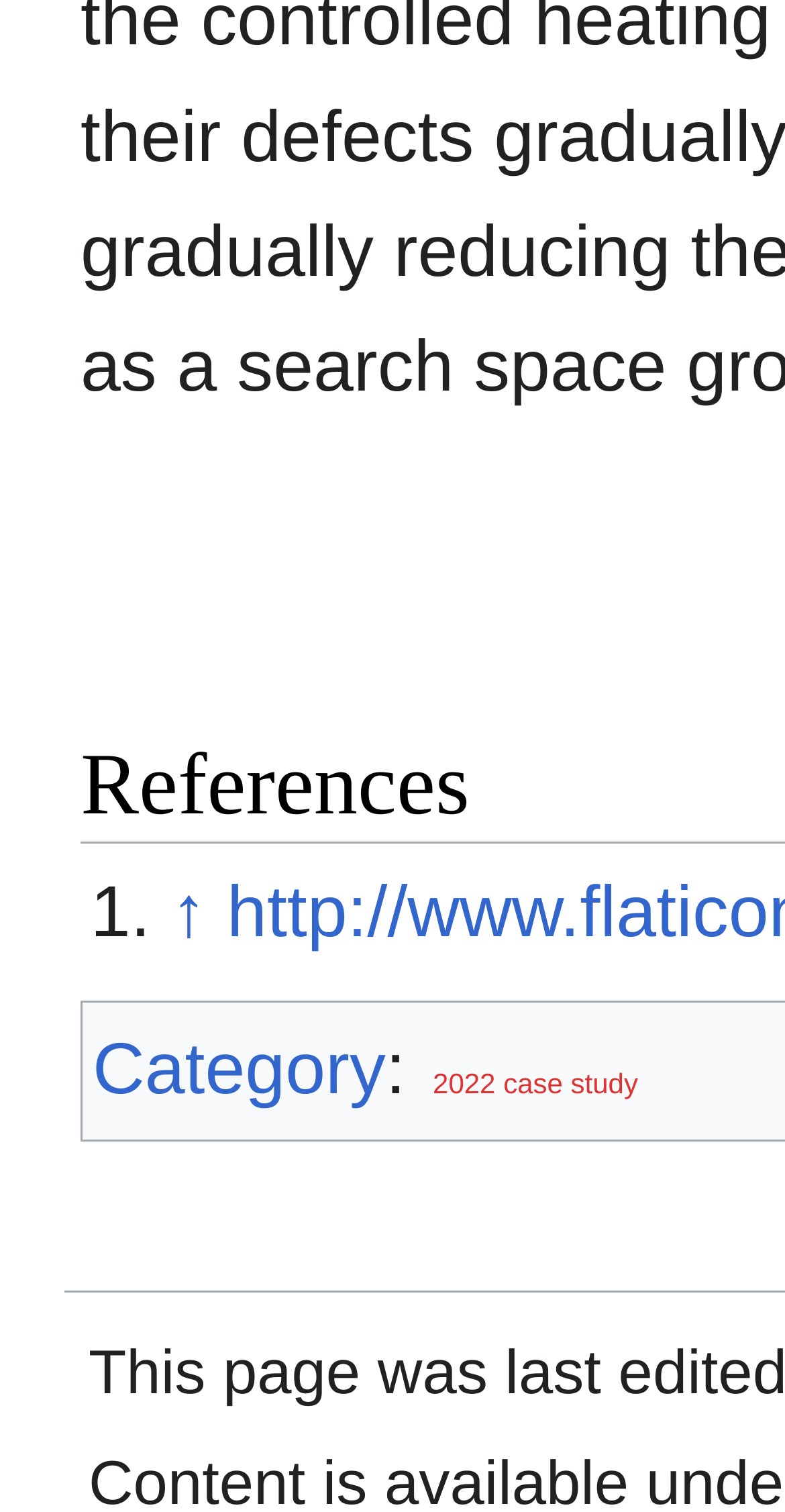From the element description 2022 case study, predict the bounding box coordinates of the UI element. The coordinates must be specified in the format (top-left x, top-left y, bottom-right x, bottom-right y) and should be within the 0 to 1 range.

[0.551, 0.706, 0.813, 0.727]